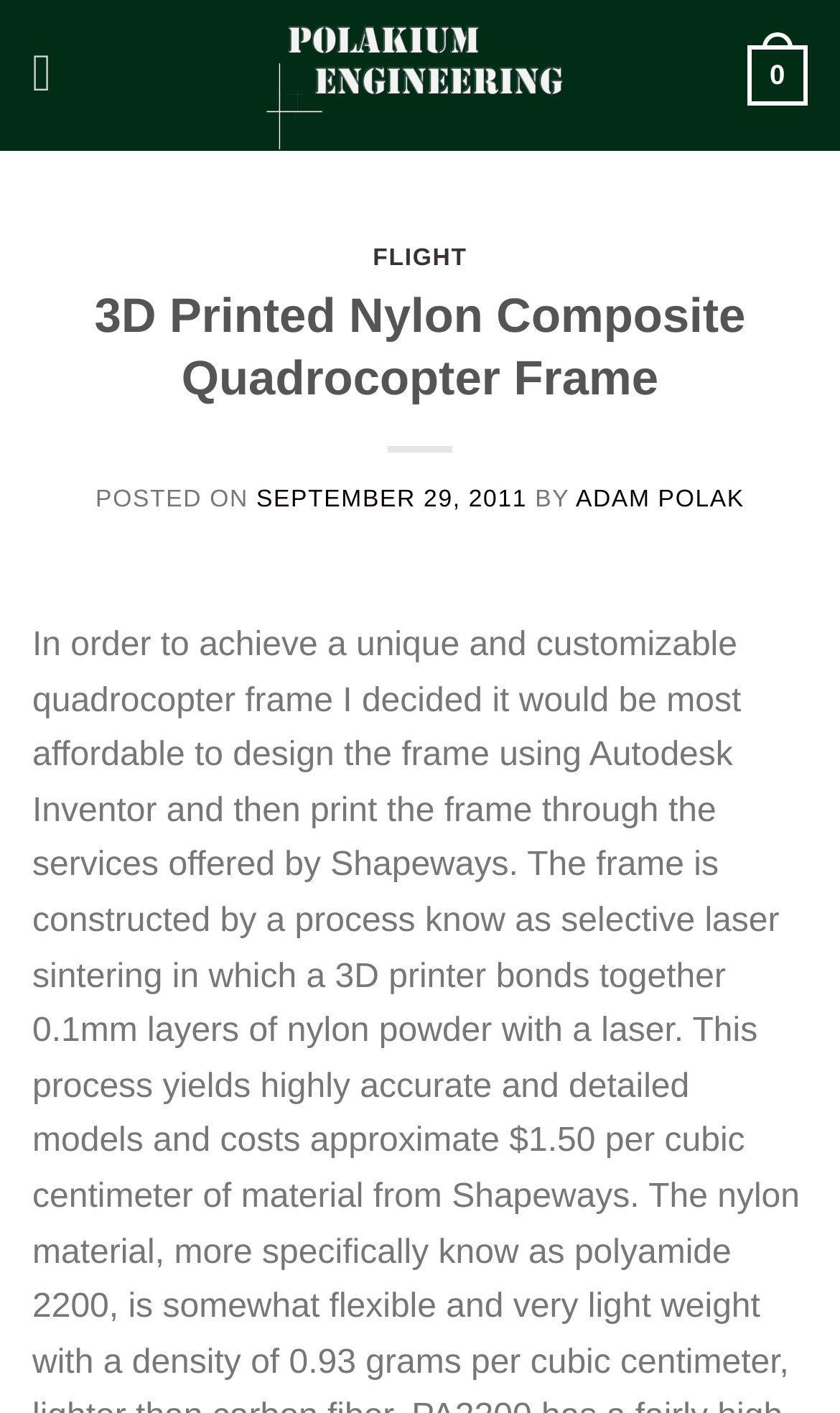Identify the bounding box for the described UI element. Provide the coordinates in (top-left x, top-left y, bottom-right x, bottom-right y) format with values ranging from 0 to 1: title="Polakium Engineering"

[0.139, 0.0, 0.851, 0.107]